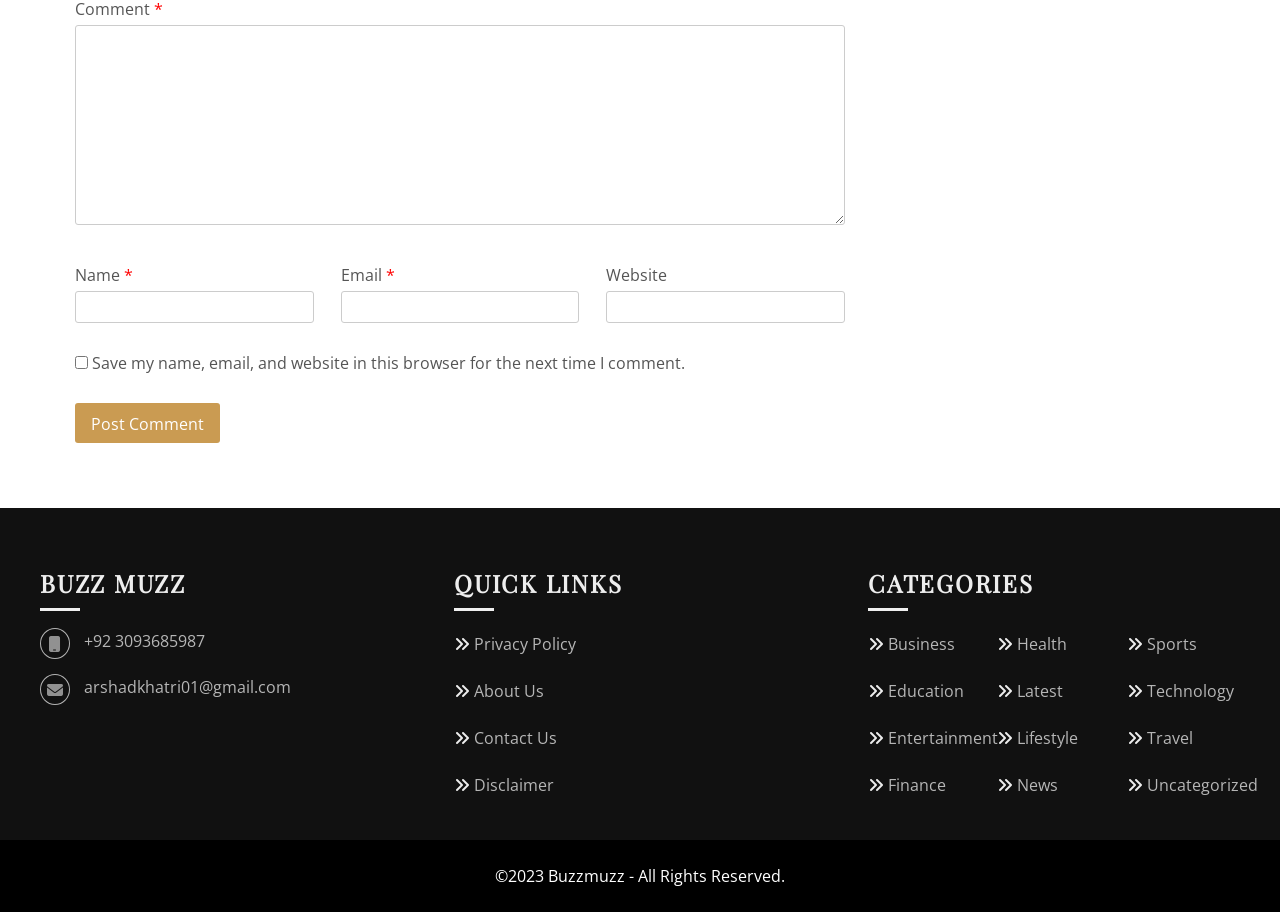Extract the bounding box coordinates of the UI element described: "parent_node: Comment * name="comment"". Provide the coordinates in the format [left, top, right, bottom] with values ranging from 0 to 1.

[0.059, 0.027, 0.66, 0.246]